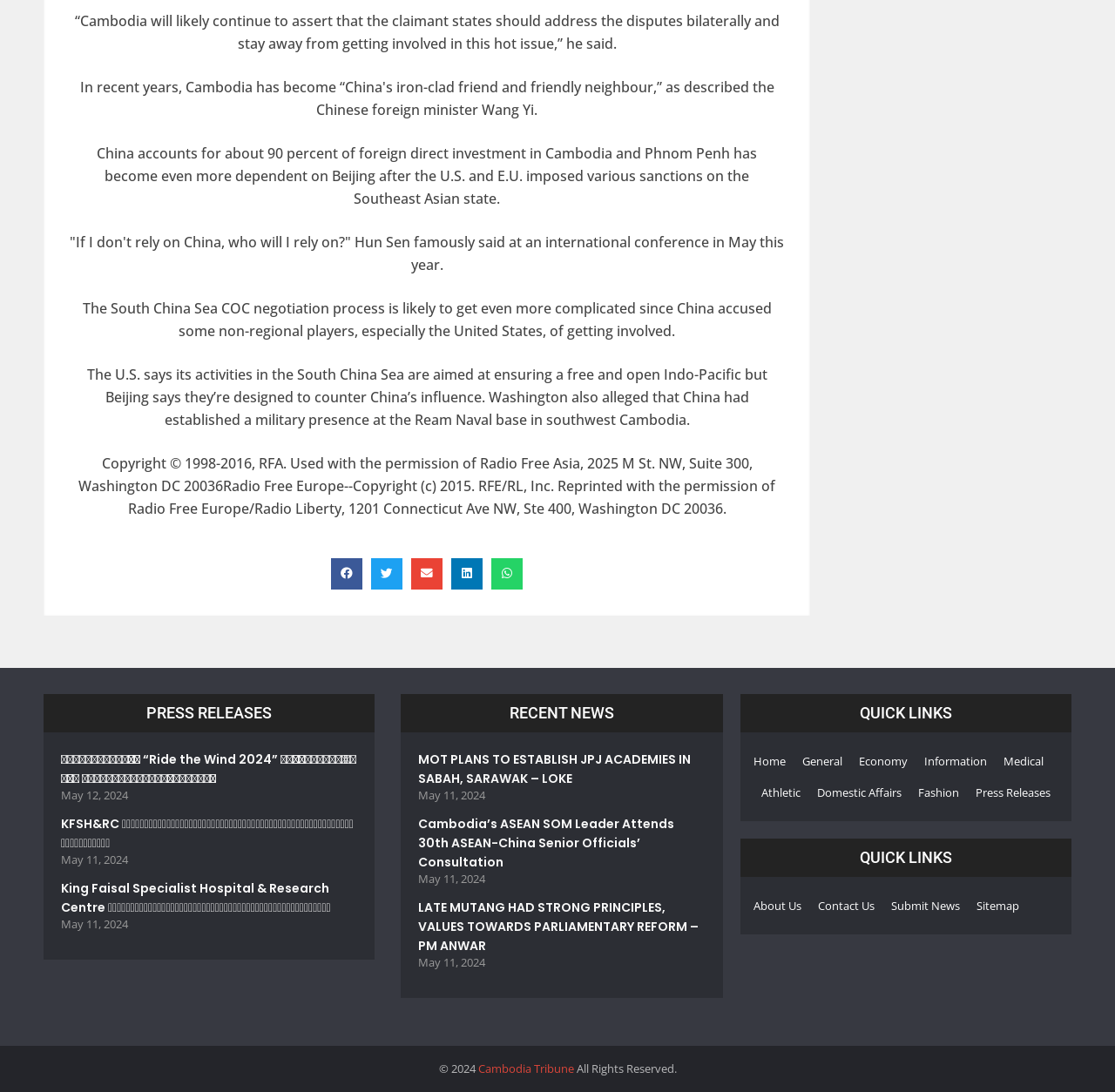Kindly respond to the following question with a single word or a brief phrase: 
What is the date of the latest news article?

May 12, 2024